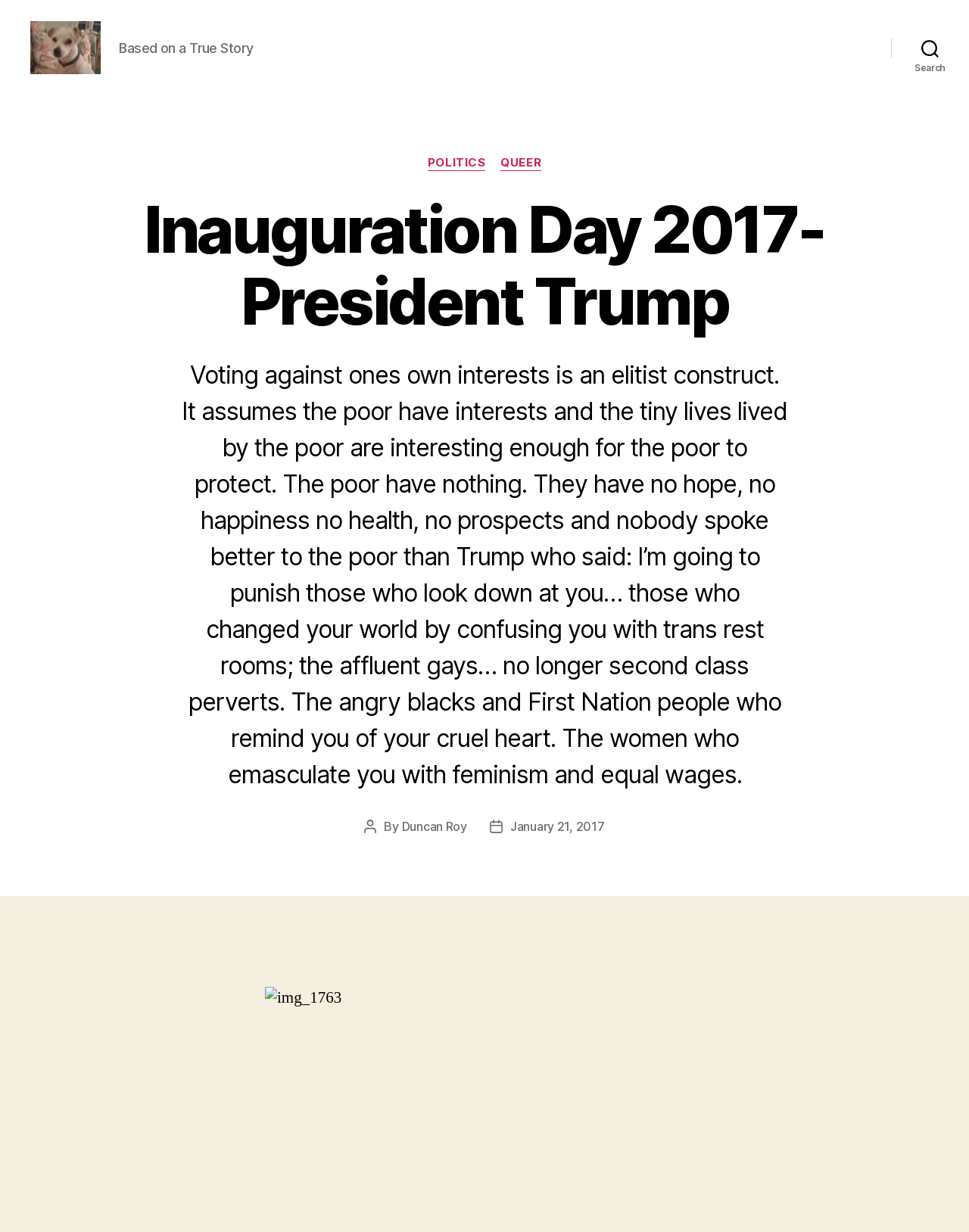Please provide a comprehensive answer to the question below using the information from the image: Who is the author of the post?

The author of the post can be determined by looking at the 'Post author' section, where the link 'Duncan Roy' is located. This suggests that the author of the post is 'Duncan Roy'.